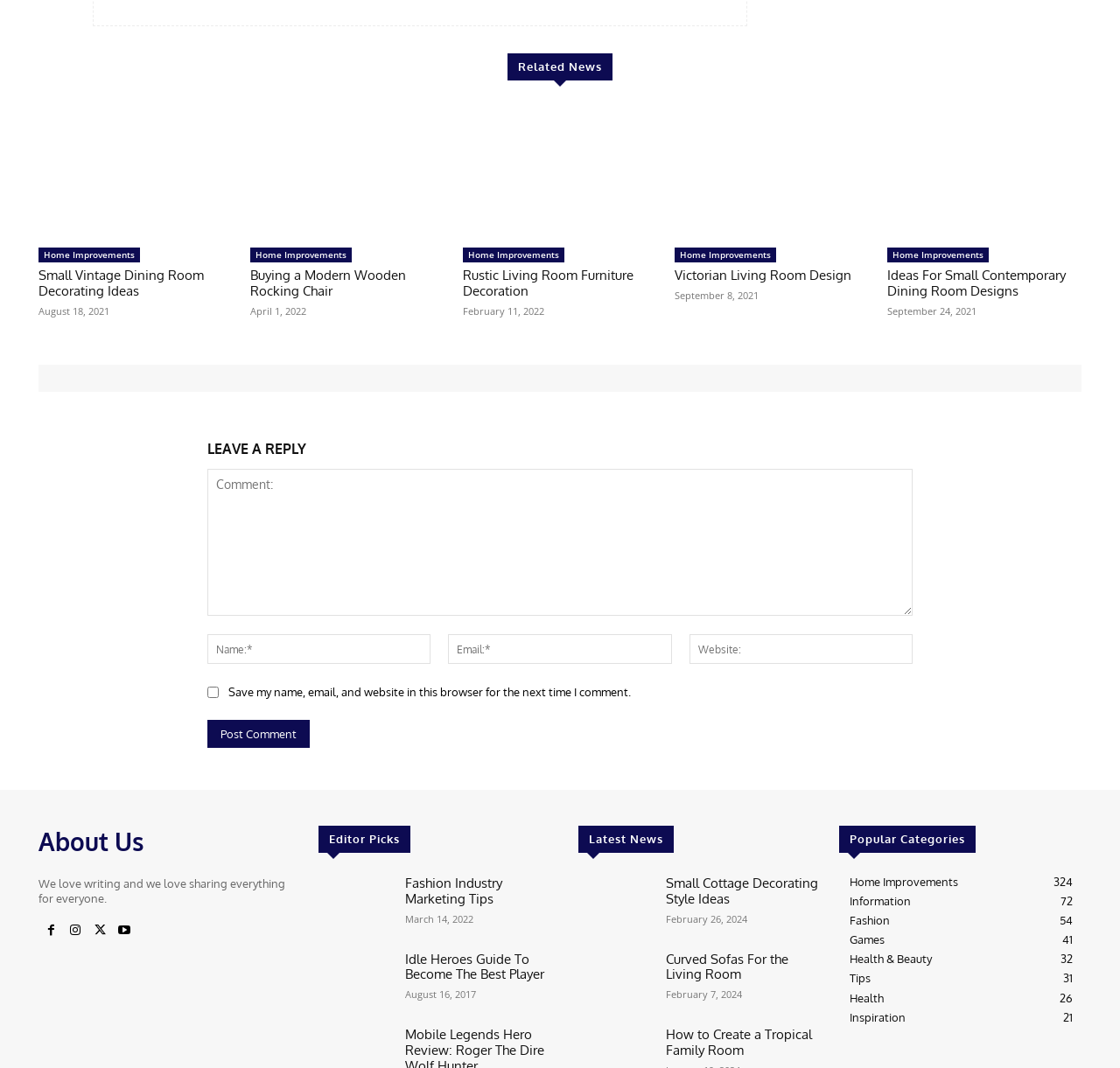From the given element description: "Home Improvements", find the bounding box for the UI element. Provide the coordinates as four float numbers between 0 and 1, in the order [left, top, right, bottom].

[0.224, 0.232, 0.314, 0.246]